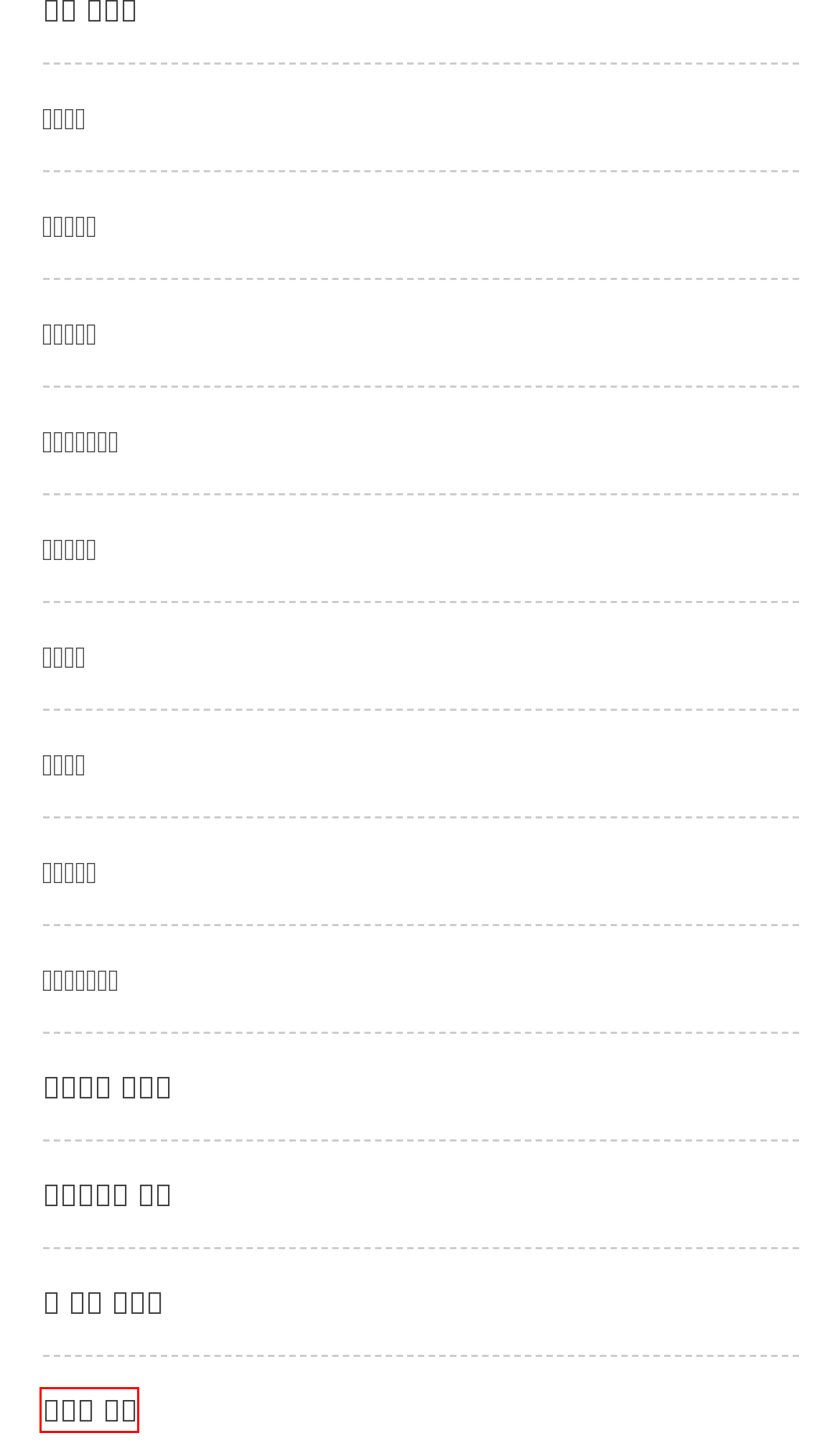Given a webpage screenshot with a red bounding box around a particular element, identify the best description of the new webpage that will appear after clicking on the element inside the red bounding box. Here are the candidates:
A. 셔츠룸 구인 - Fromnorway
B. 밤알바구인 - Fromnorway
C. 여자고소득알바 - Fromnorway
D. 밤알바광고 - Fromnorway
E. 조건알바 - Fromnorway
F. 밤알바구직 - Fromnorway
G. 여자밤알바 - Fromnorway
H. 노래방알바 구인 - Fromnorway

A